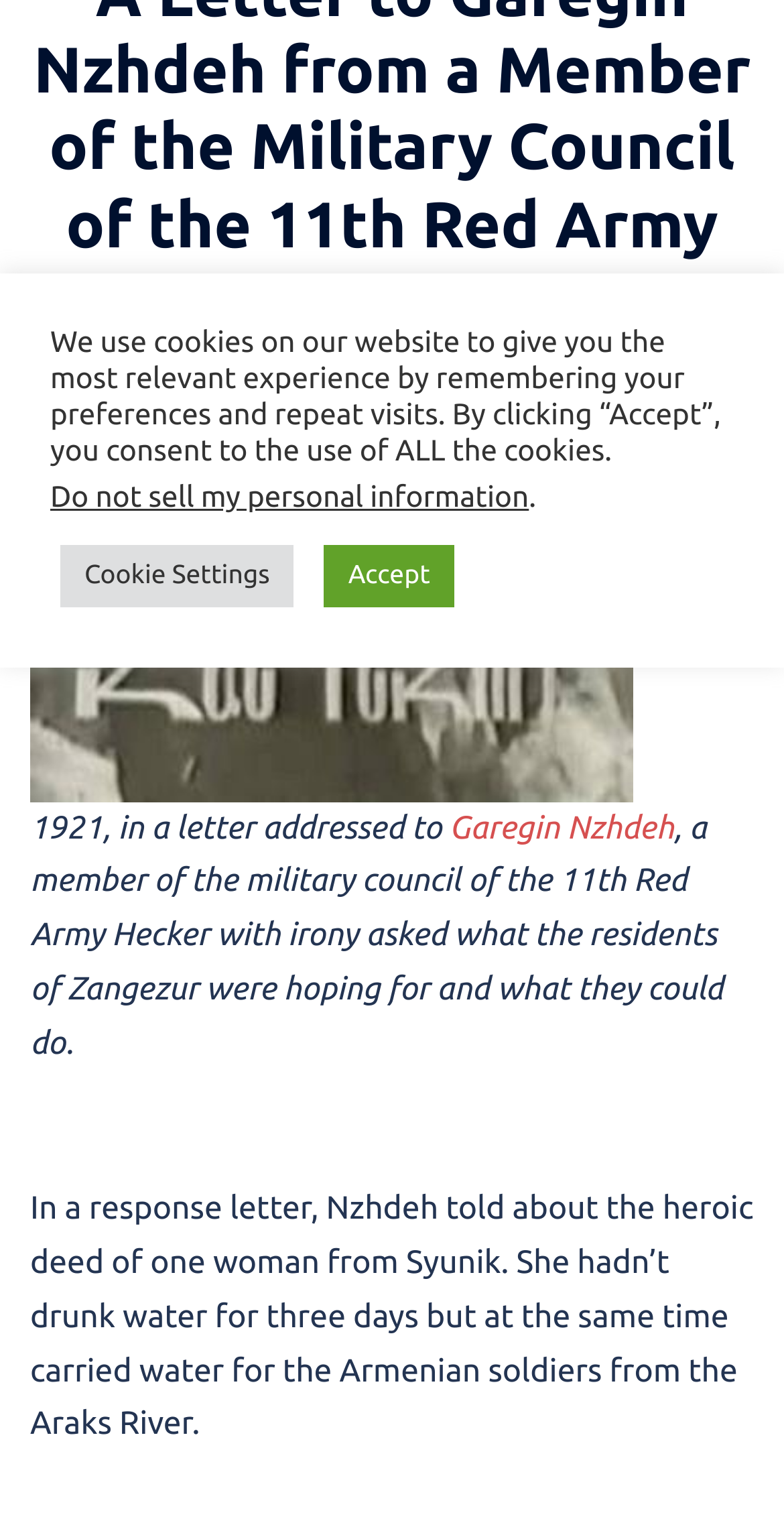Bounding box coordinates must be specified in the format (top-left x, top-left y, bottom-right x, bottom-right y). All values should be floating point numbers between 0 and 1. What are the bounding box coordinates of the UI element described as: GirlsLoveSTEᴀM@icloud.com

None